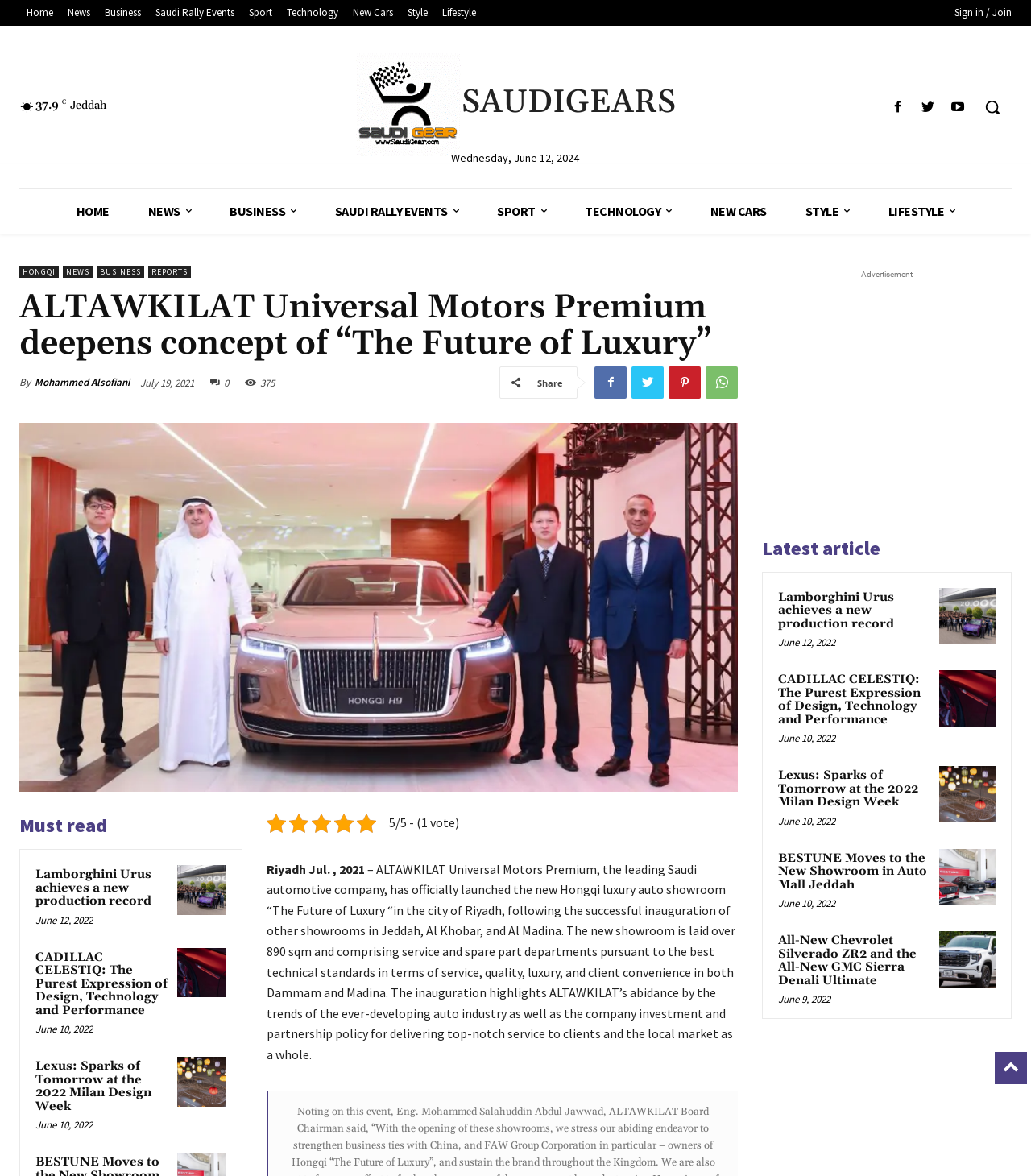Find and generate the main title of the webpage.

ALTAWKILAT Universal Motors Premium deepens concept of “The Future of Luxury”